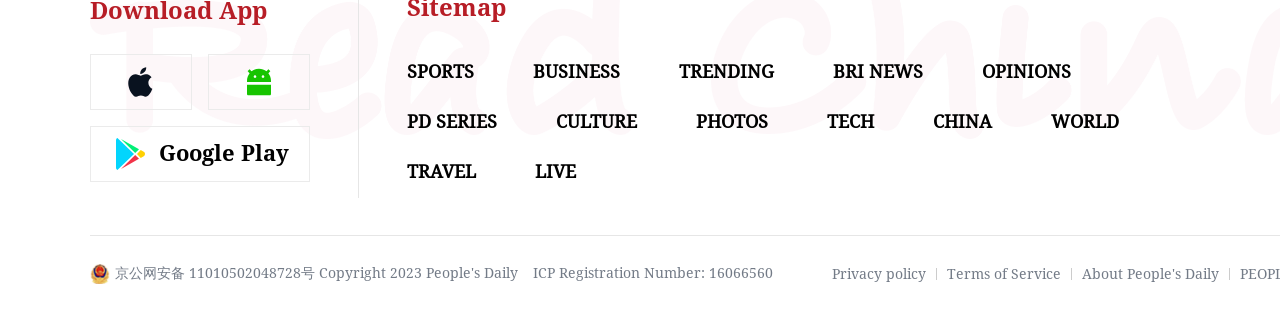Can you specify the bounding box coordinates of the area that needs to be clicked to fulfill the following instruction: "Click on the 'HOME' link"?

None